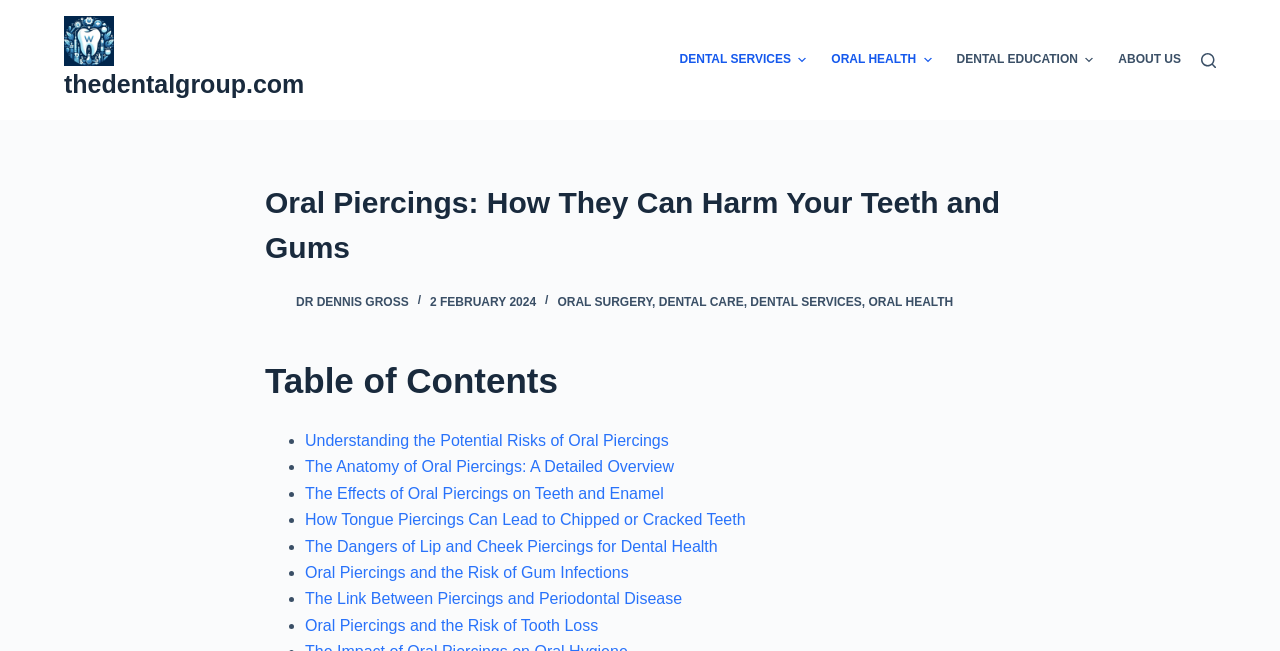How many menu items are in the header menu?
Please give a well-detailed answer to the question.

I found the answer by looking at the navigation element with the label 'Header Menu'. It contains 5 menu items: 'DENTAL SERVICES', 'ORAL HEALTH', 'DENTAL EDUCATION', 'ABOUT US', and 2 dropdown menus.